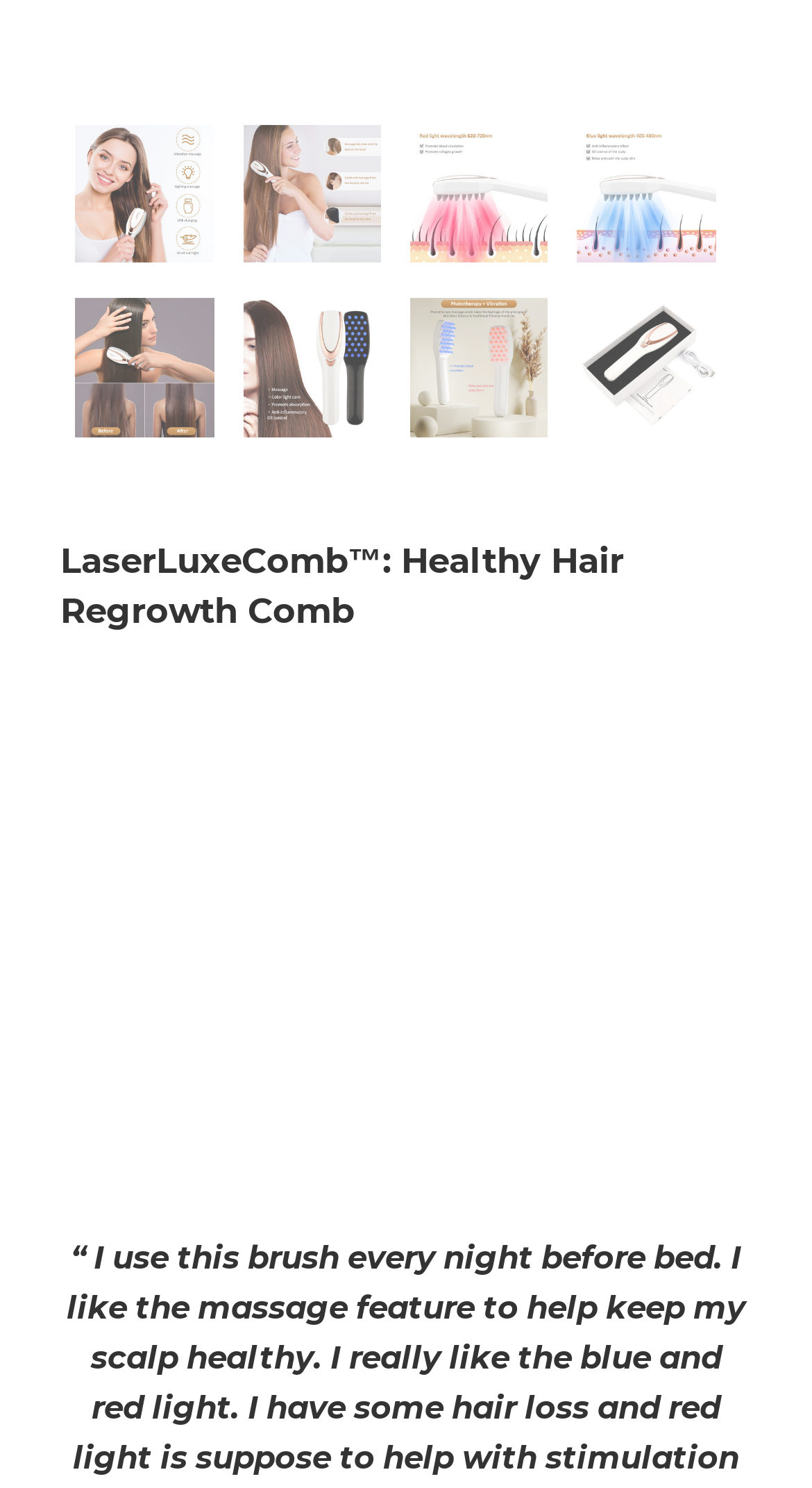What is the symbol on the 'BUY IT NOW' button?
Provide a thorough and detailed answer to the question.

The 'BUY IT NOW' button contains an image of an arrow pointing to the right, which is represented as '👉'.